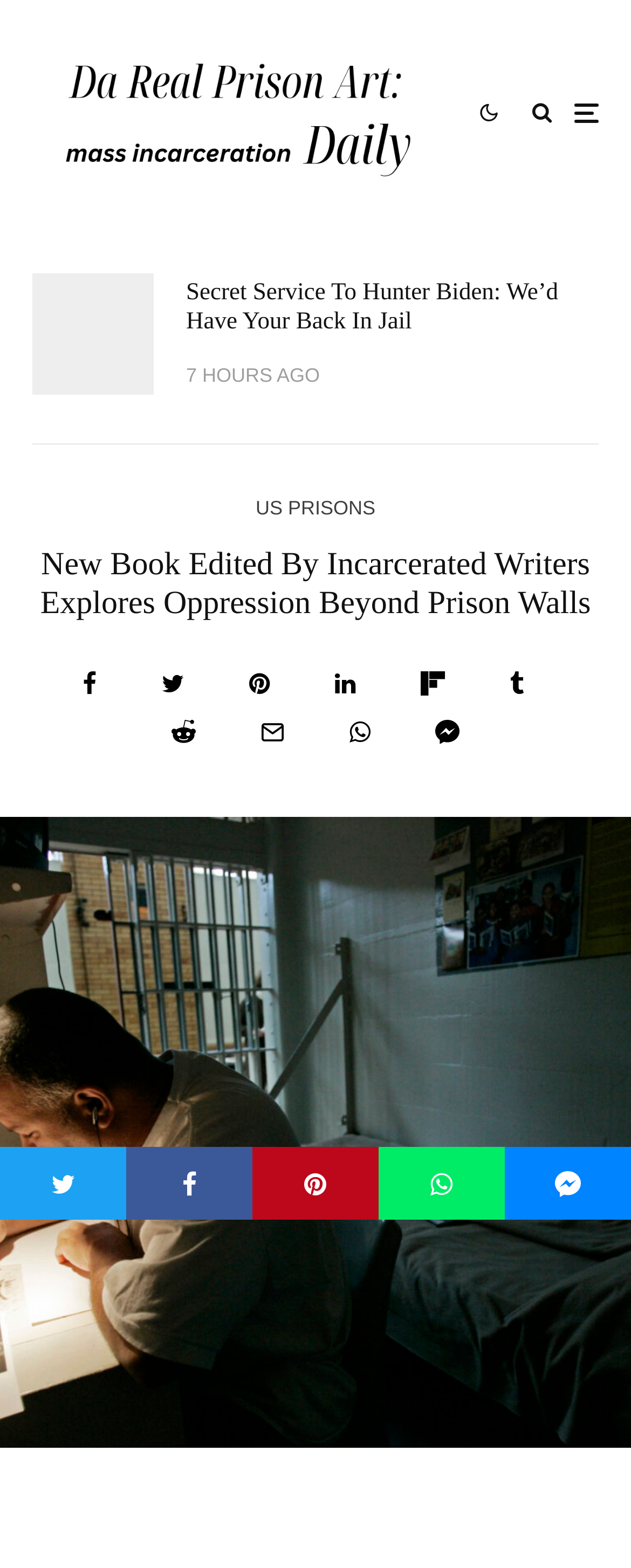Extract the bounding box for the UI element that matches this description: "aria-label="Share"".

[0.2, 0.731, 0.4, 0.778]